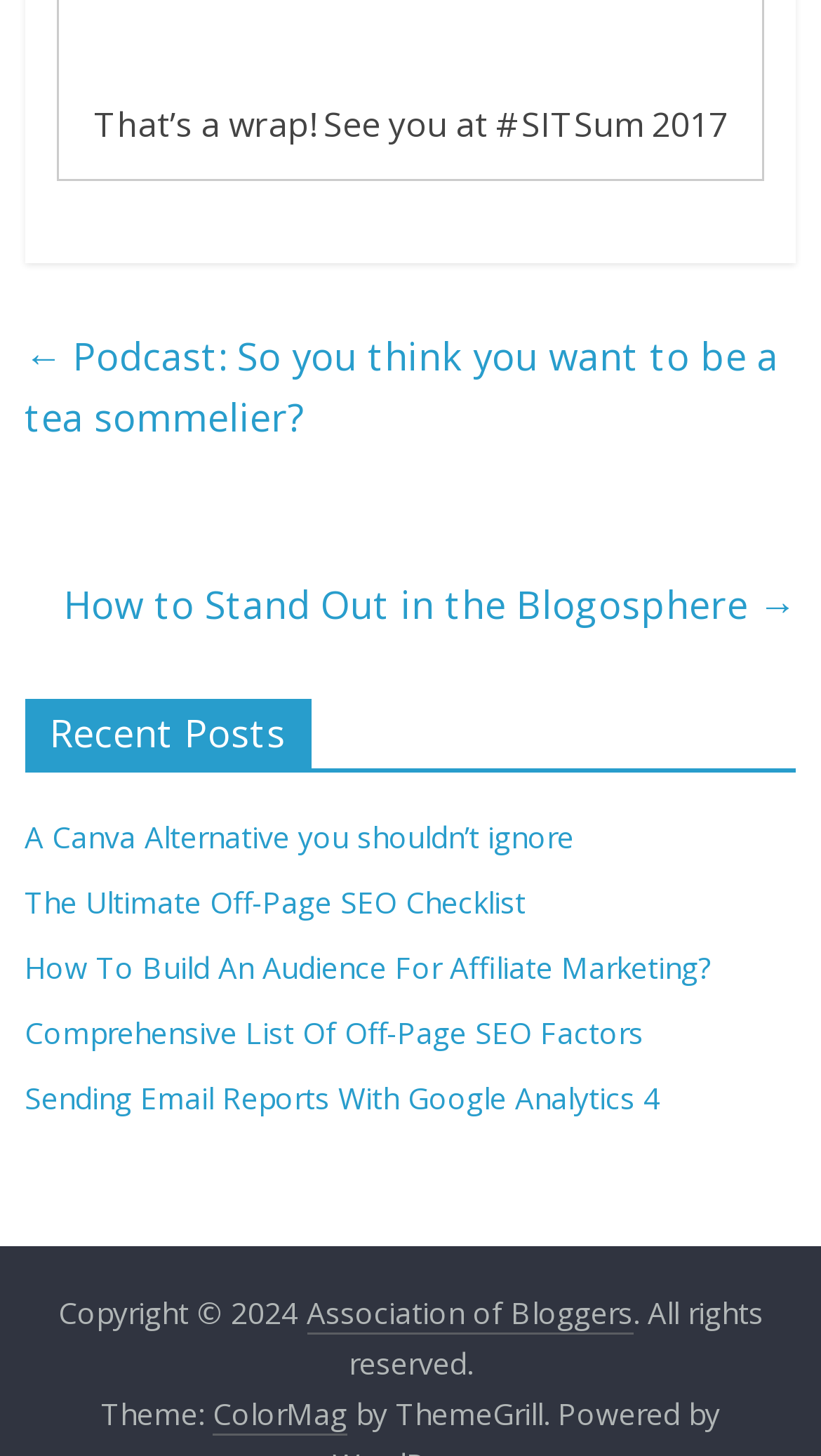Please locate the bounding box coordinates of the element that should be clicked to complete the given instruction: "Click on the link to learn about being a tea sommelier".

[0.03, 0.22, 0.948, 0.311]